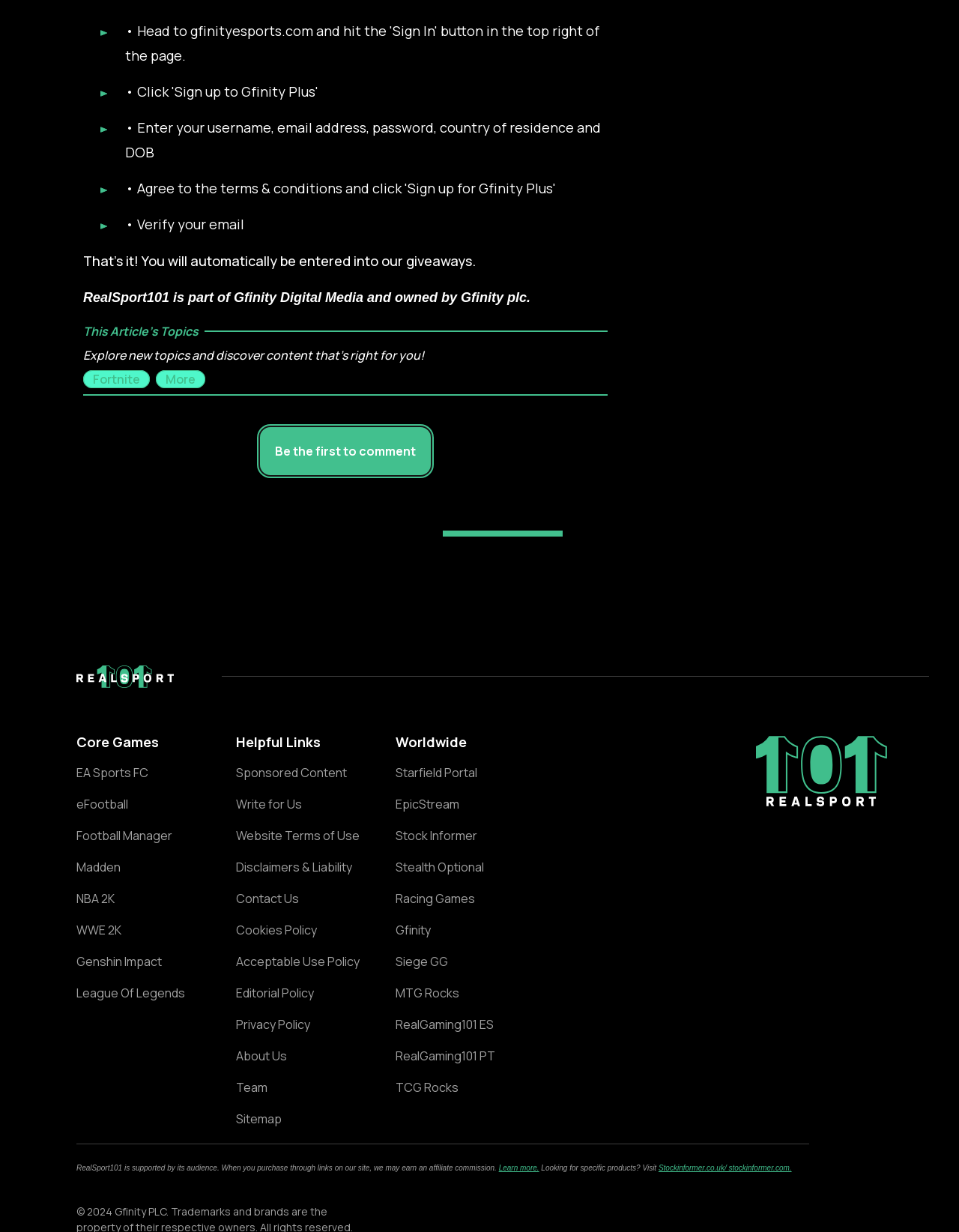Locate the bounding box of the UI element based on this description: "Website Terms of Use". Provide four float numbers between 0 and 1 as [left, top, right, bottom].

[0.246, 0.556, 0.375, 0.567]